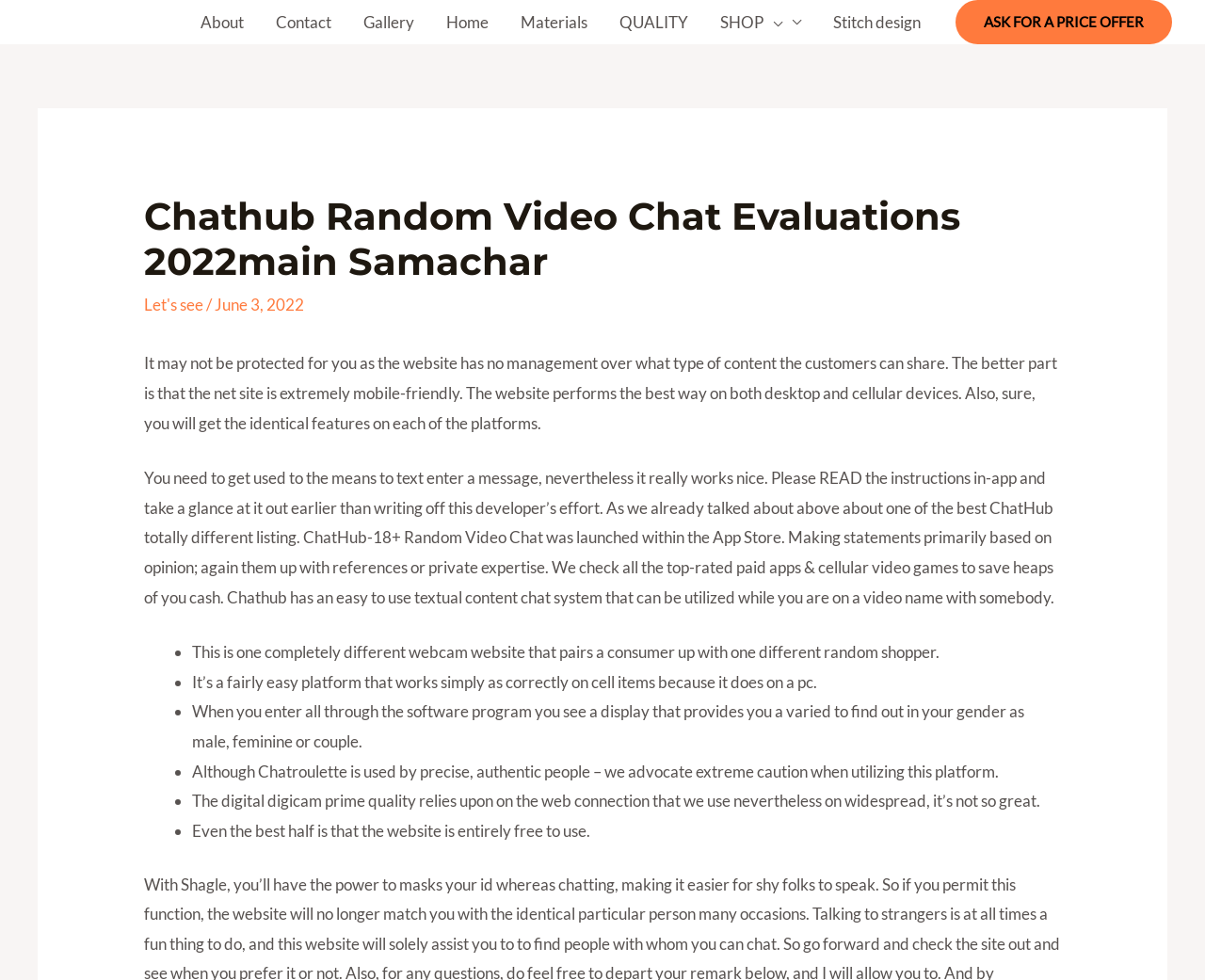Reply to the question with a single word or phrase:
How many list markers are there?

7